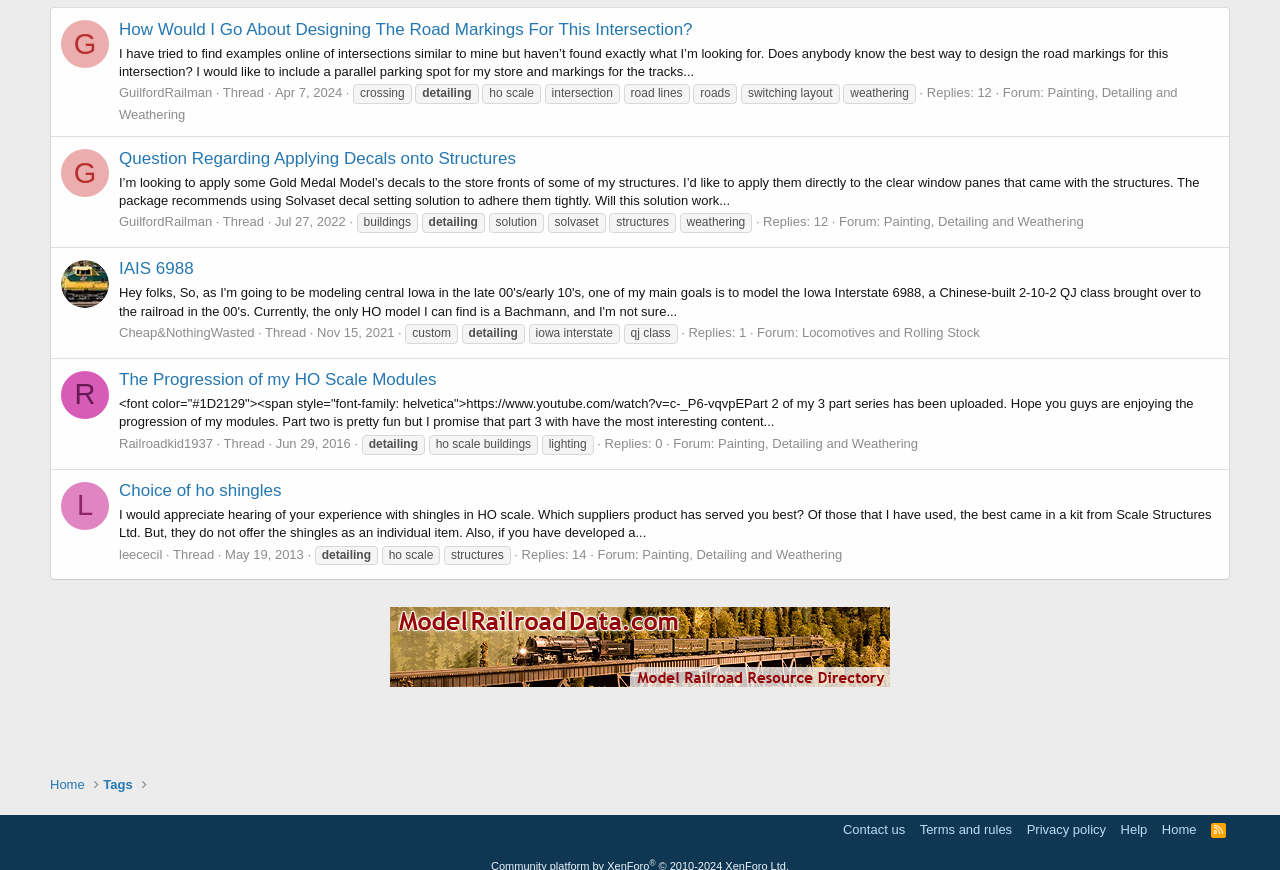Using the element description: "Choice of ho shingles", determine the bounding box coordinates for the specified UI element. The coordinates should be four float numbers between 0 and 1, [left, top, right, bottom].

[0.093, 0.553, 0.22, 0.575]